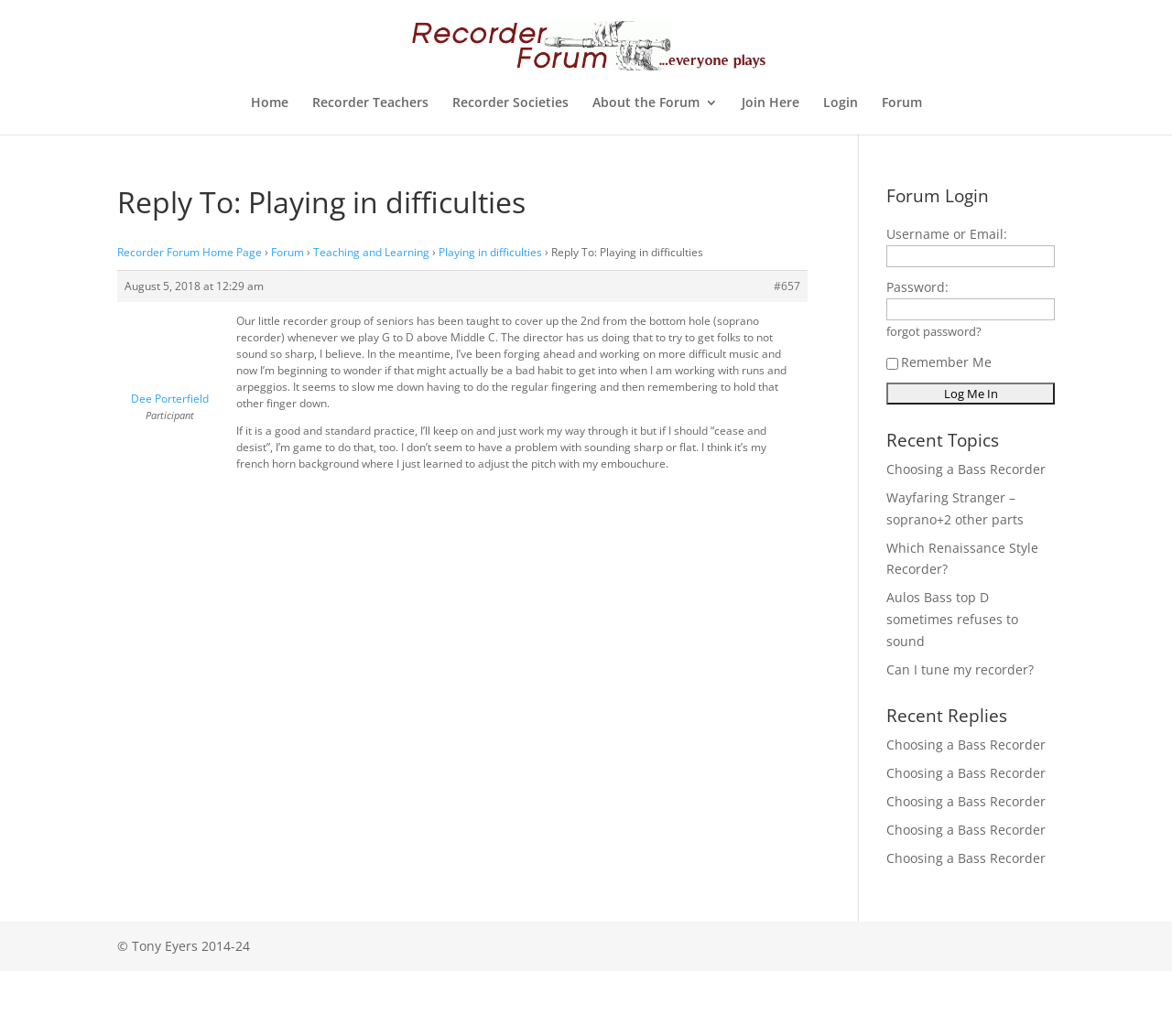Use a single word or phrase to answer this question: 
How many textboxes are there in the 'Forum Login' section?

2